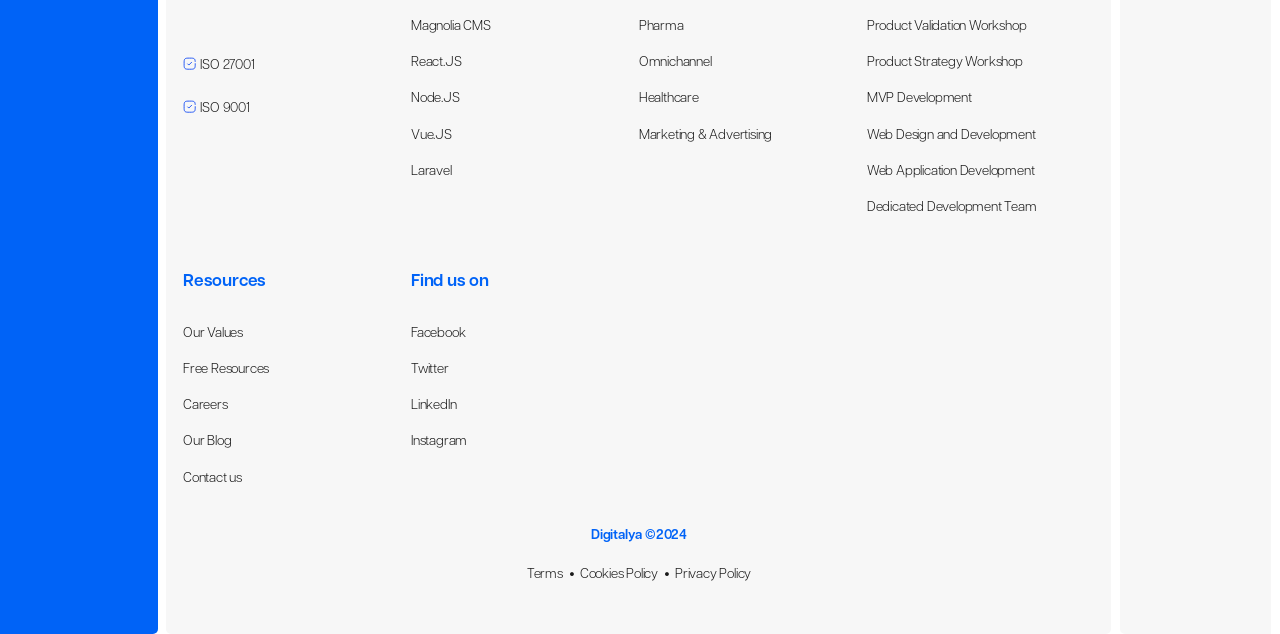How many social media platforms are listed?
Based on the image, answer the question in a detailed manner.

I counted the links 'Facebook', 'Twitter', 'LinkedIn', and 'Instagram', which are all social media platforms, and found a total of 4 platforms listed.